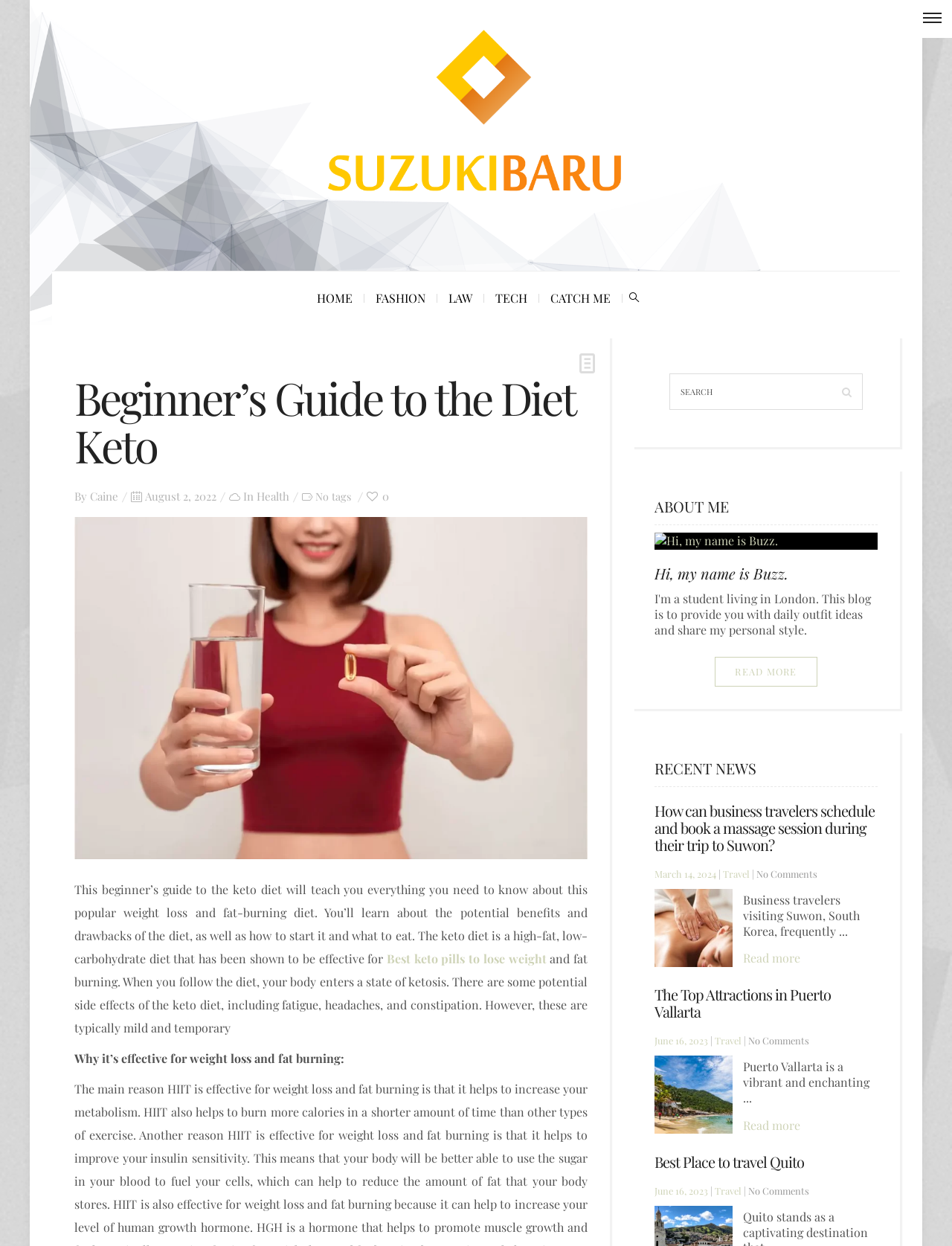Give a concise answer using one word or a phrase to the following question:
What is the topic of the second article in the 'RECENT NEWS' section?

Business travelers